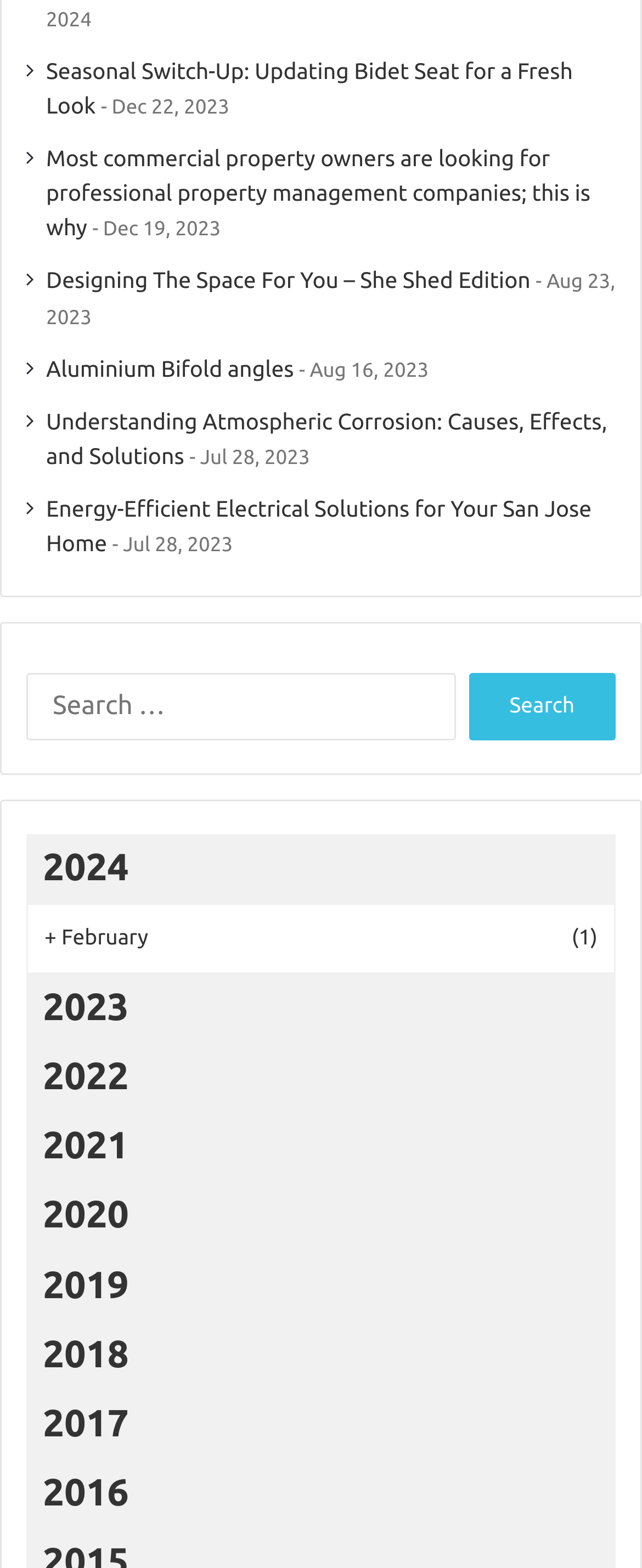What is the purpose of the search box?
Please utilize the information in the image to give a detailed response to the question.

I found a search box with a placeholder text 'Search for:' and a search button. This suggests that the purpose of the search box is to allow users to search for articles on the website.